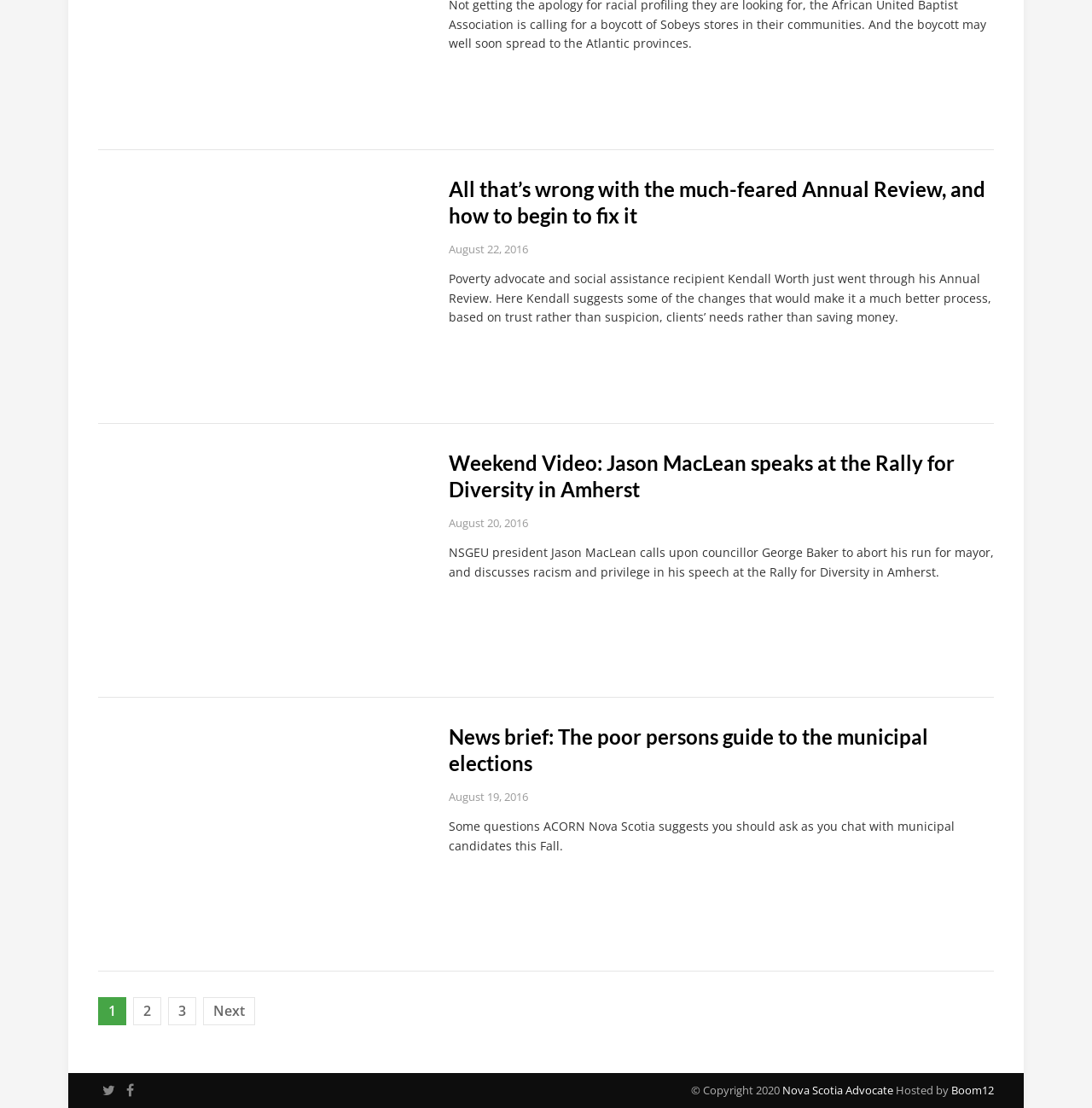What is the title of the first article?
Please provide a single word or phrase as the answer based on the screenshot.

All that’s wrong with the much-feared Annual Review, and how to begin to fix it